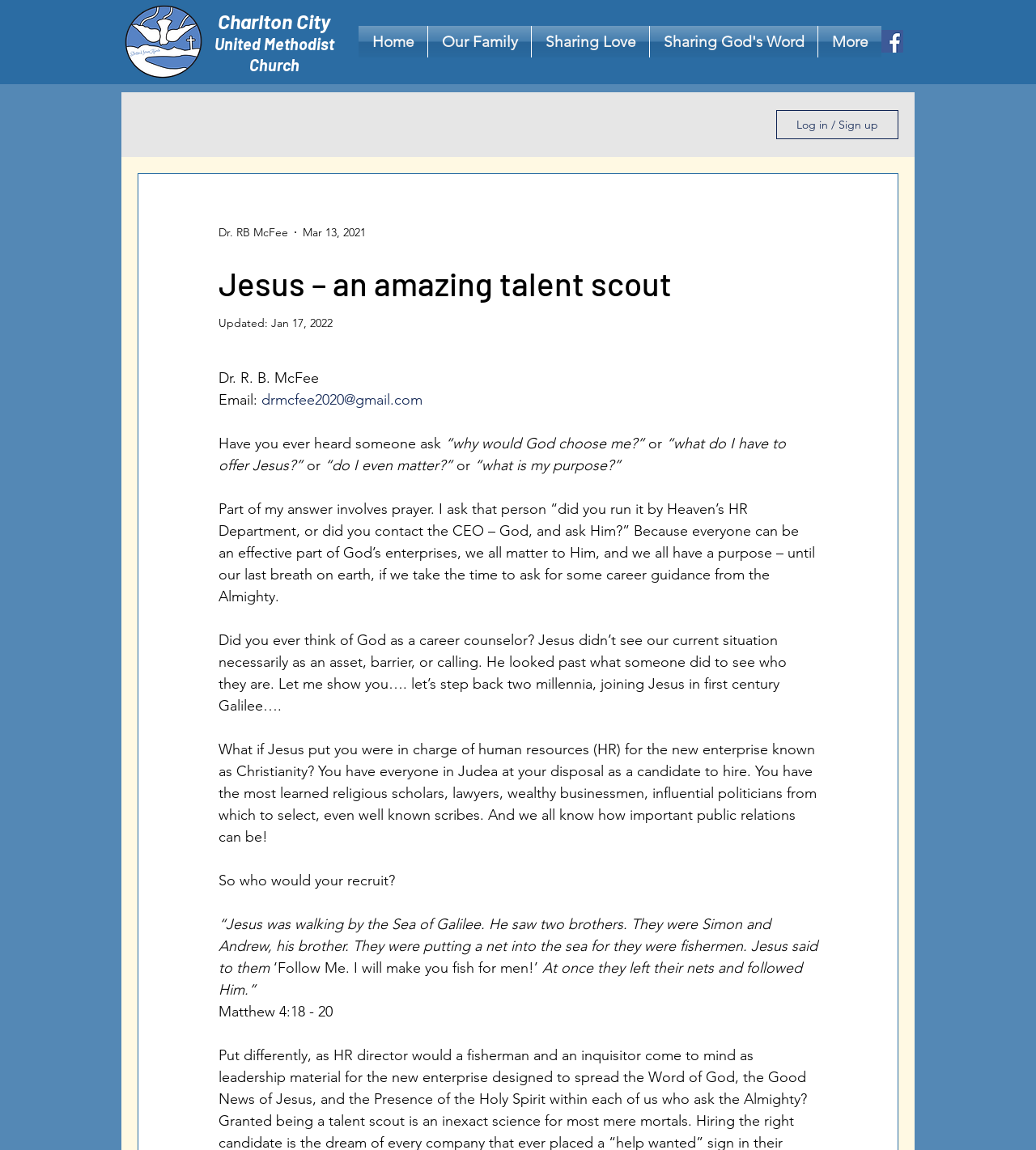With reference to the image, please provide a detailed answer to the following question: What is the topic of the article?

I found the answer by reading the text content of the webpage, which talks about Jesus as a talent scout and how he recruited people for his enterprise. The text also mentions how Jesus saw past what someone did to see who they are, and how he recruited fishermen and others for his mission.